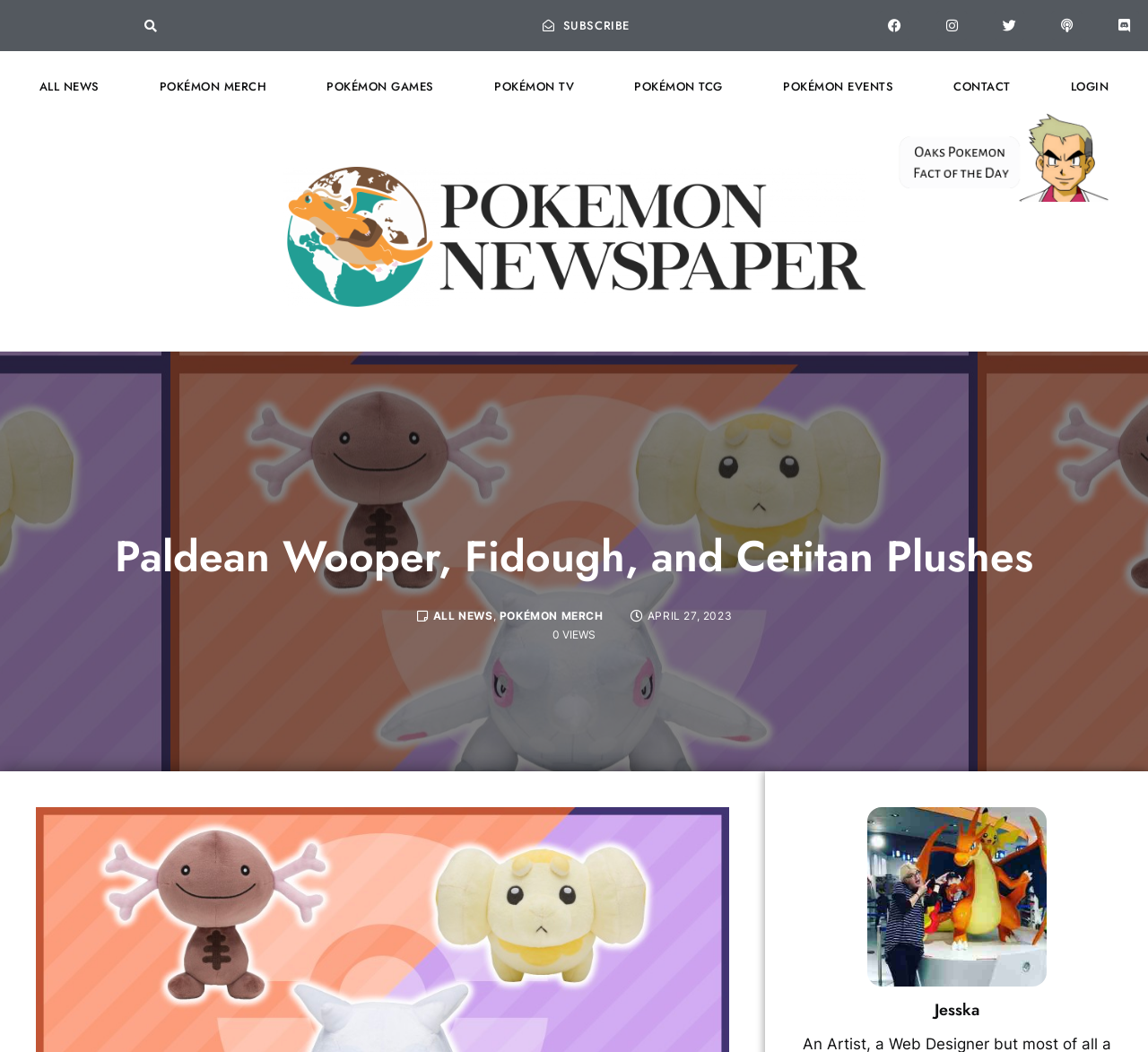Locate the bounding box coordinates of the item that should be clicked to fulfill the instruction: "Search for something".

[0.008, 0.013, 0.254, 0.036]